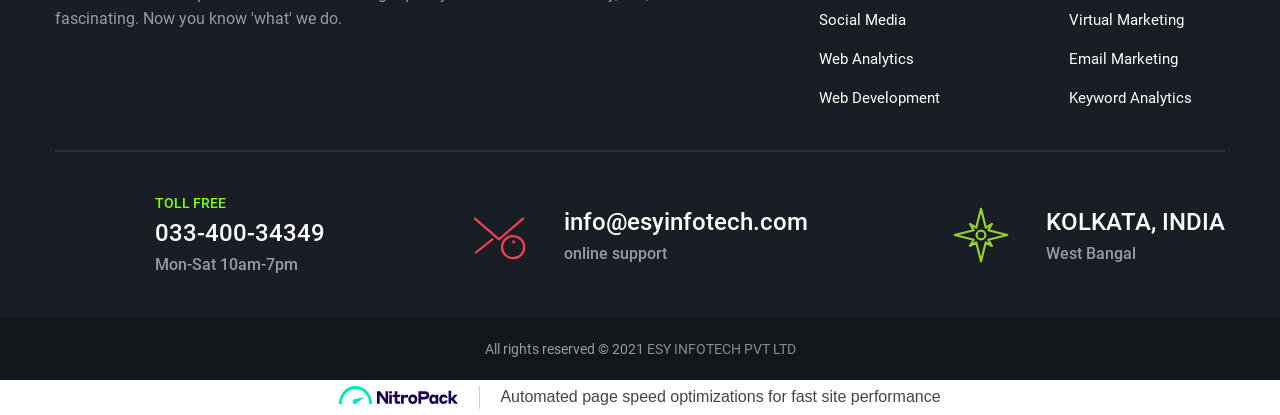What is the purpose of the image with the caption 'Optimized by NitroPack.io'? Look at the image and give a one-word or short phrase answer.

Page speed optimization